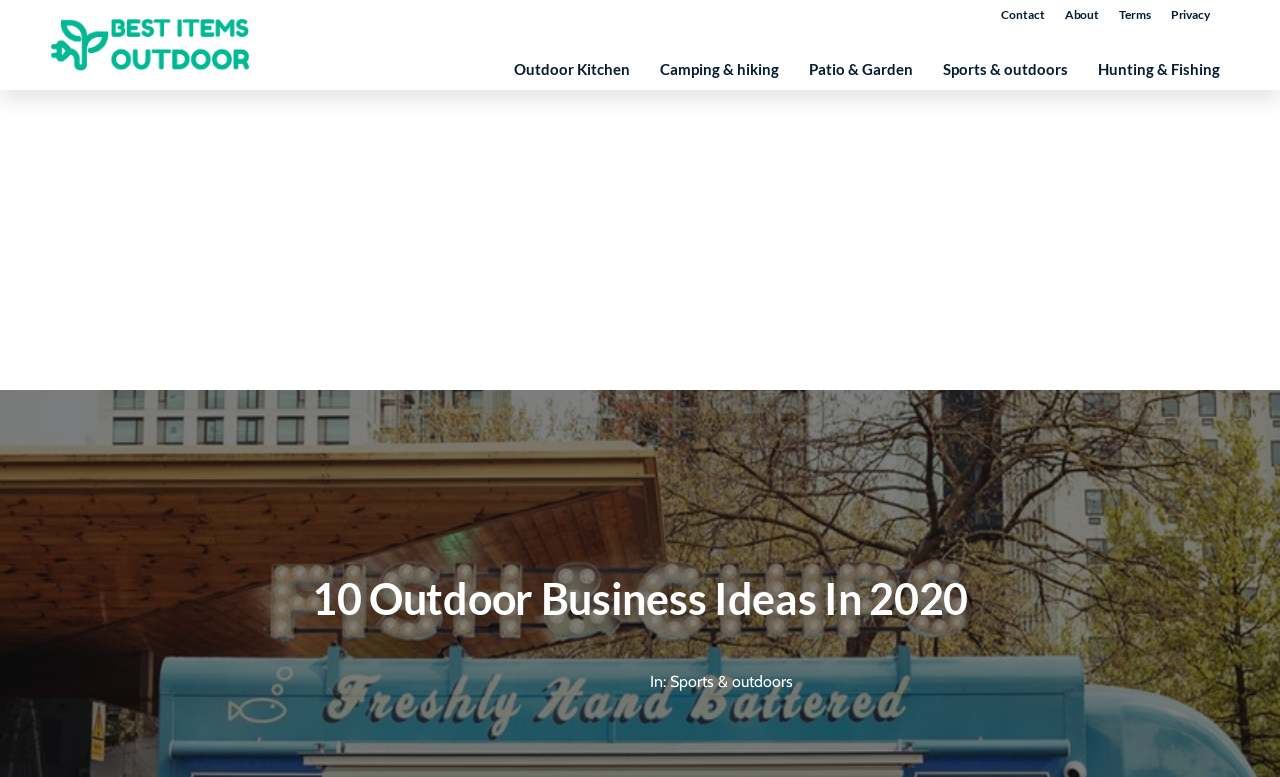Locate the bounding box of the UI element described by: "Outdoor Kitchen" in the given webpage screenshot.

[0.402, 0.063, 0.492, 0.114]